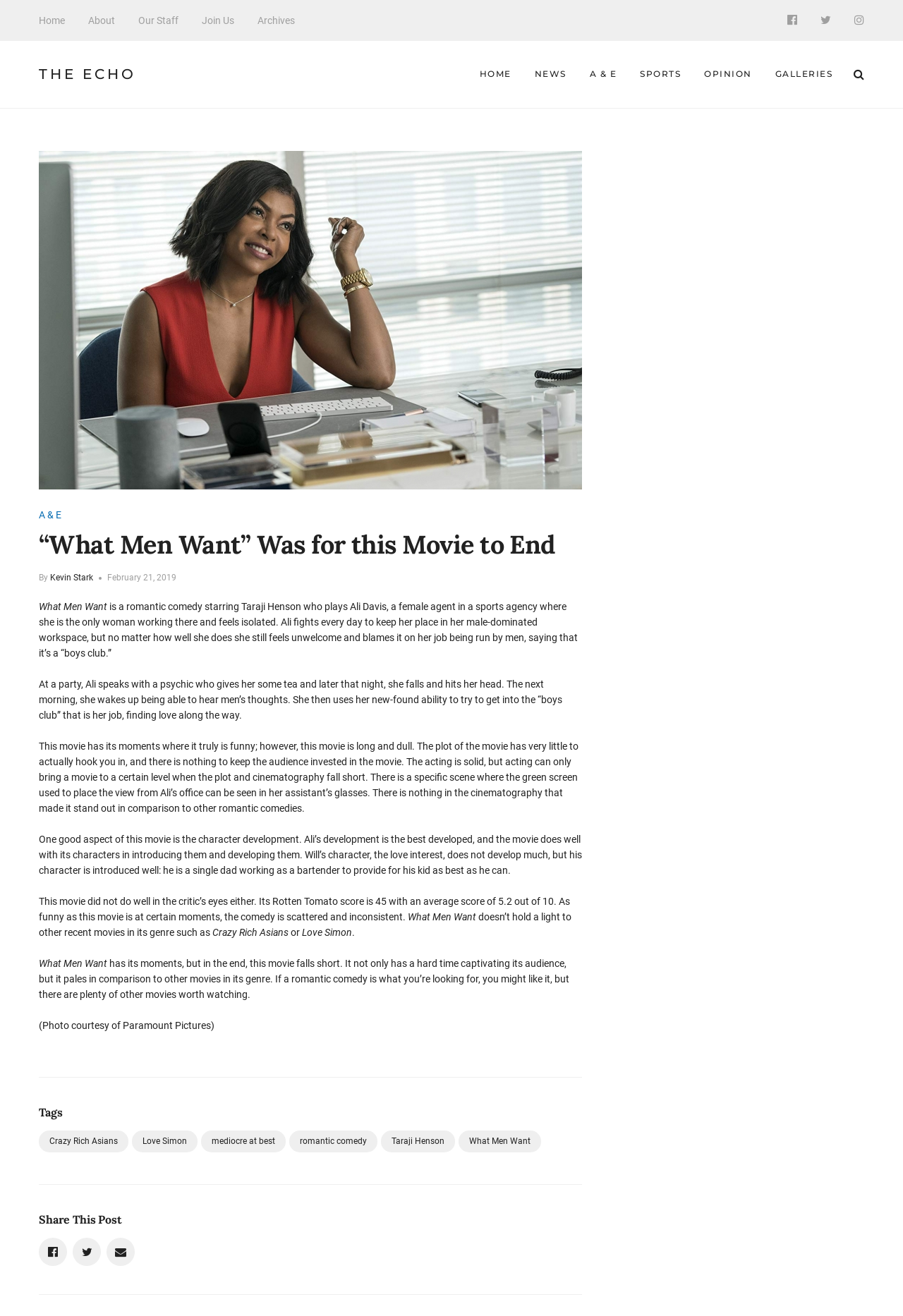Identify the coordinates of the bounding box for the element described below: "Our Staff". Return the coordinates as four float numbers between 0 and 1: [left, top, right, bottom].

[0.153, 0.01, 0.198, 0.021]